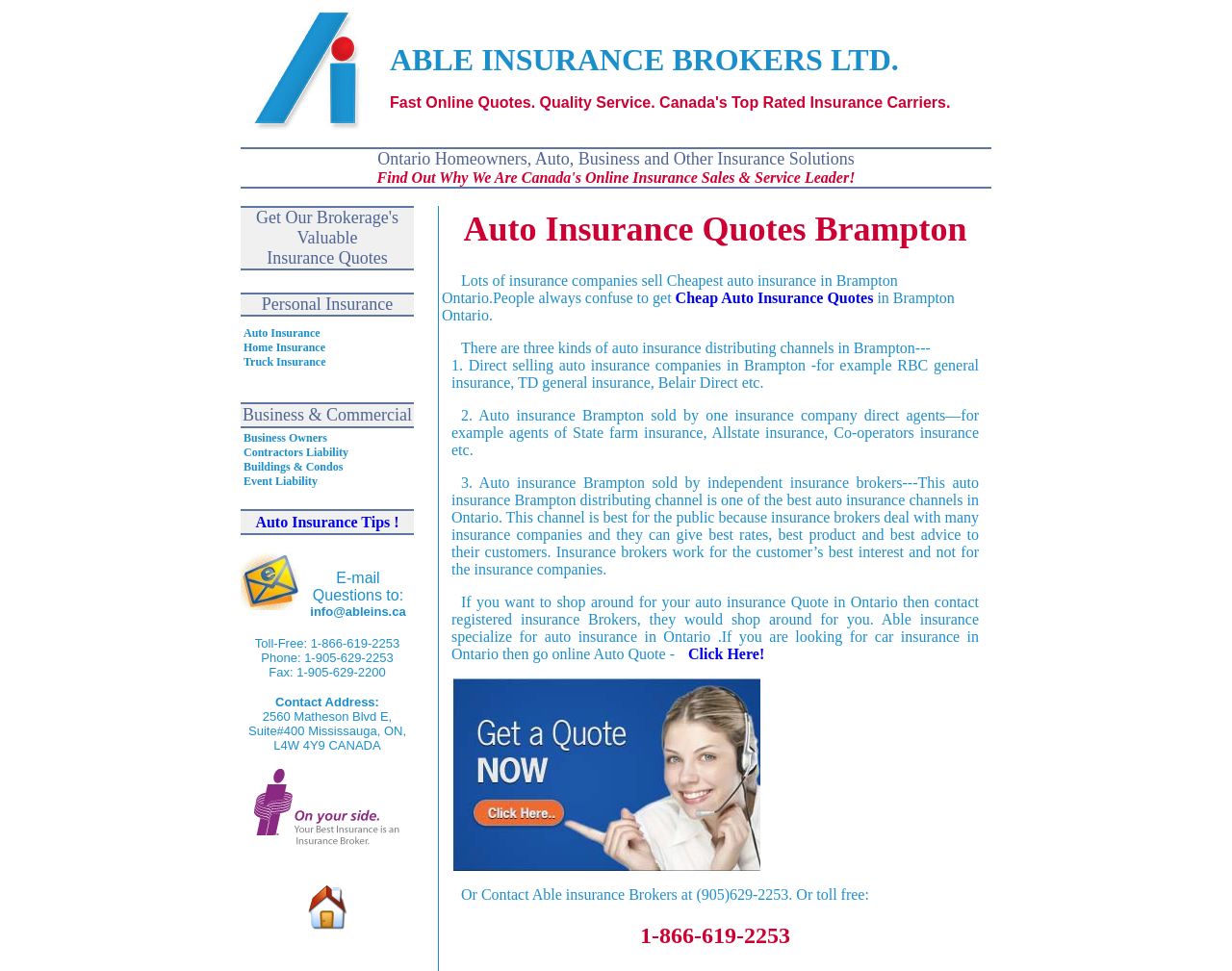Could you locate the bounding box coordinates for the section that should be clicked to accomplish this task: "Search for something".

None